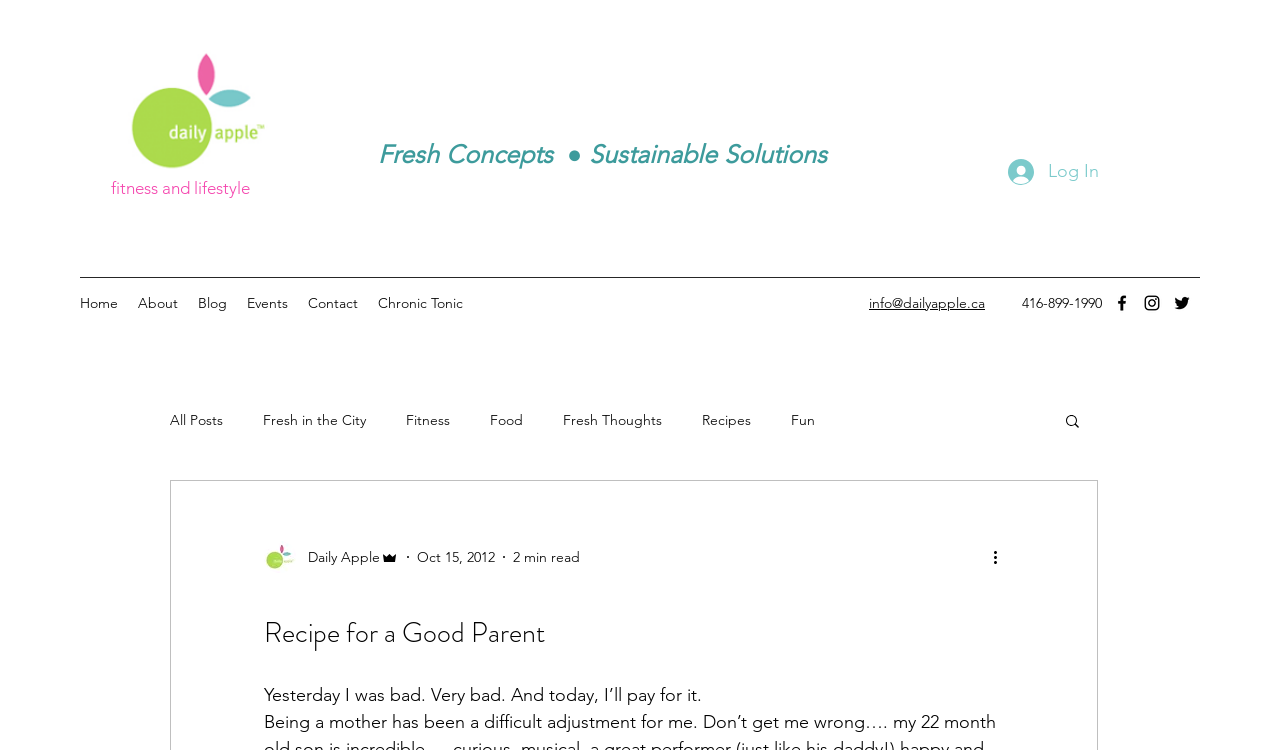How many social media links are there?
Provide a comprehensive and detailed answer to the question.

There are three social media links located at the top right corner of the webpage, which are Facebook, Instagram, and Twitter.